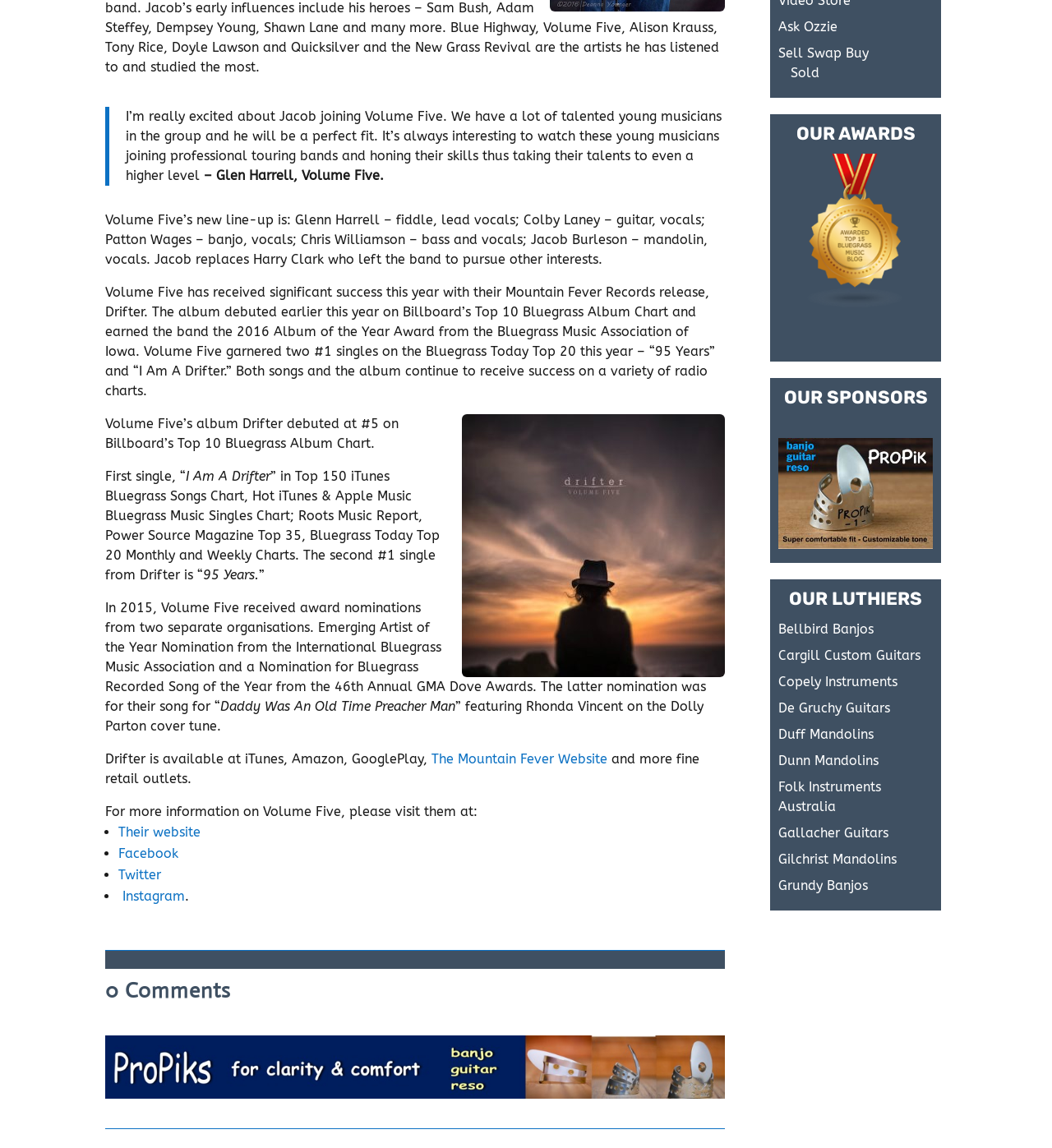Determine the bounding box coordinates for the element that should be clicked to follow this instruction: "Ask Ozzie". The coordinates should be given as four float numbers between 0 and 1, in the format [left, top, right, bottom].

[0.74, 0.016, 0.796, 0.03]